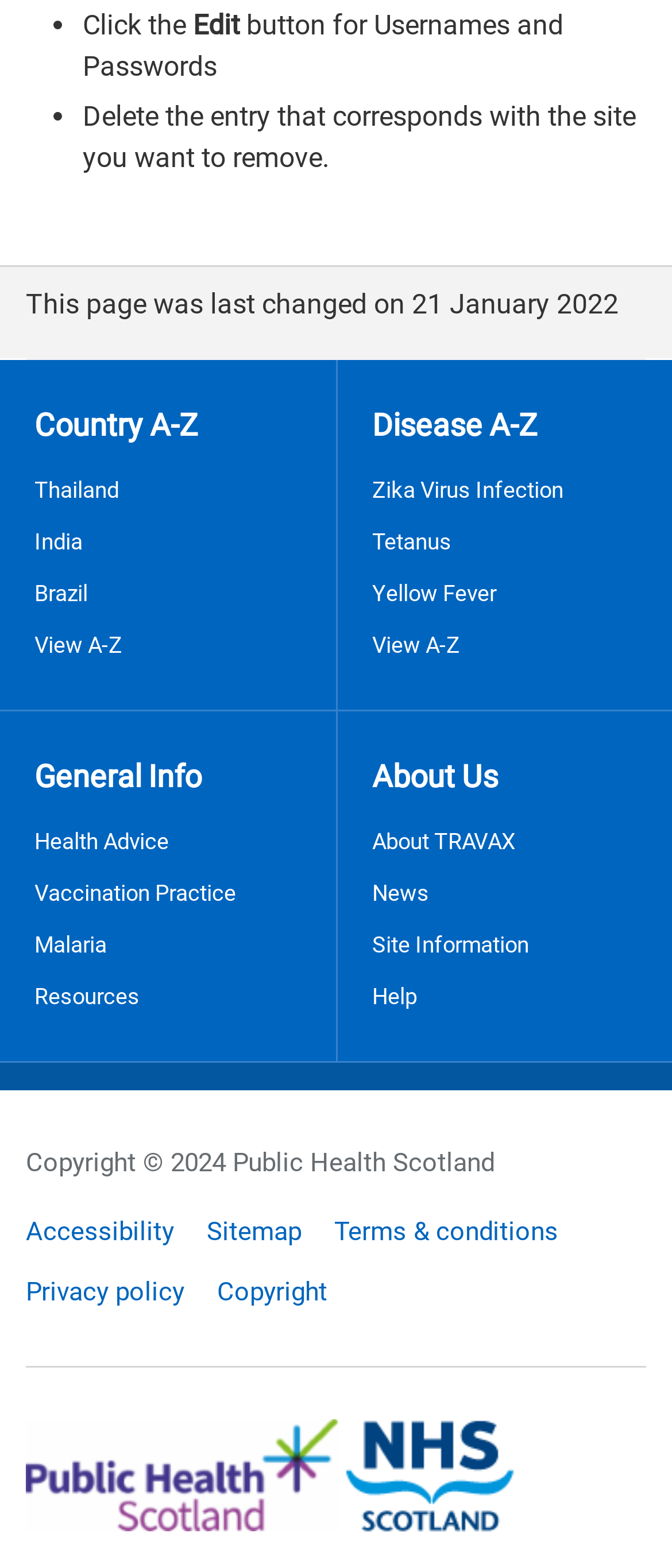Highlight the bounding box coordinates of the element you need to click to perform the following instruction: "Visit the About TRAVAX page."

[0.554, 0.528, 0.767, 0.546]